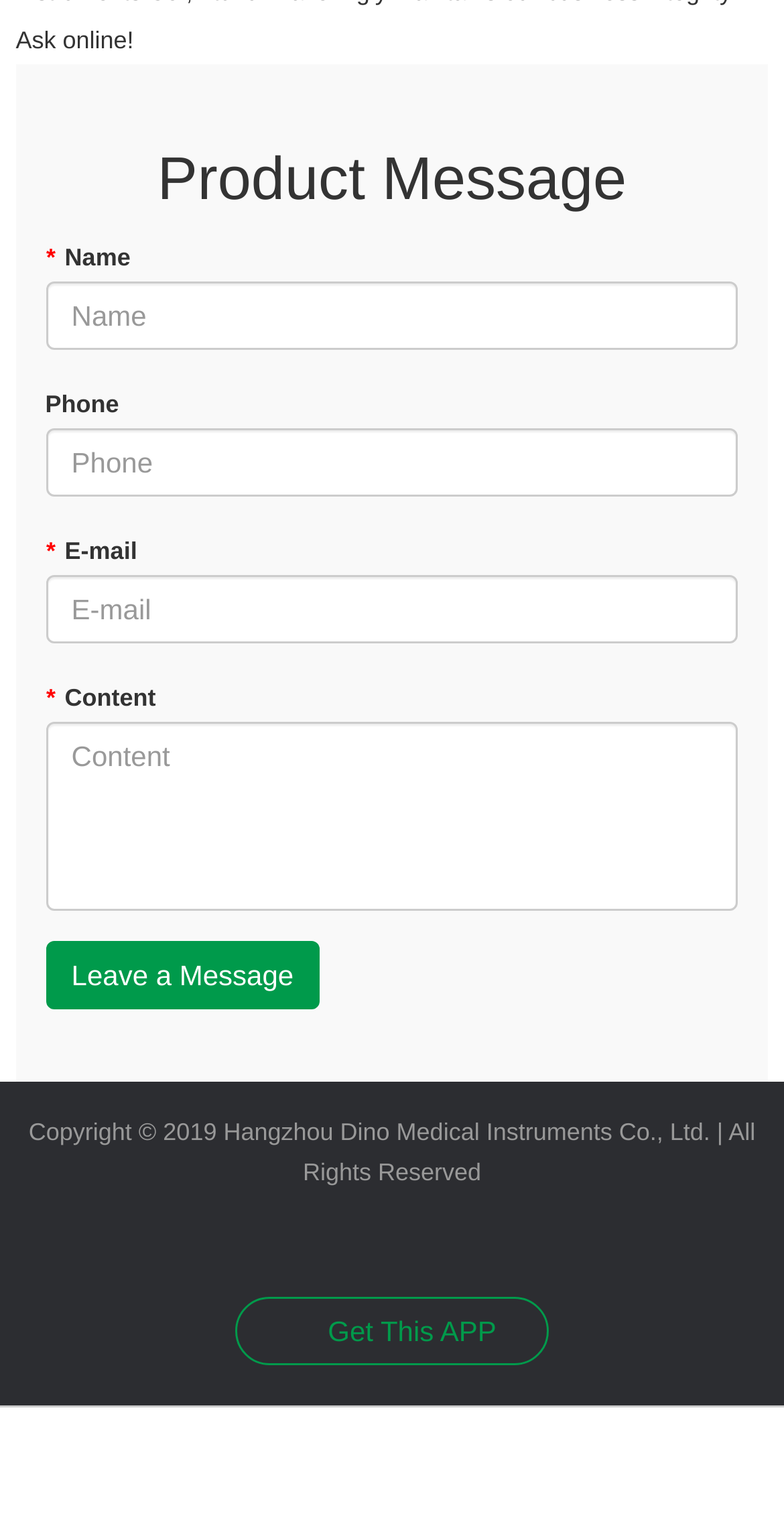Give a concise answer using one word or a phrase to the following question:
What is the purpose of the form on this webpage?

Leave a message